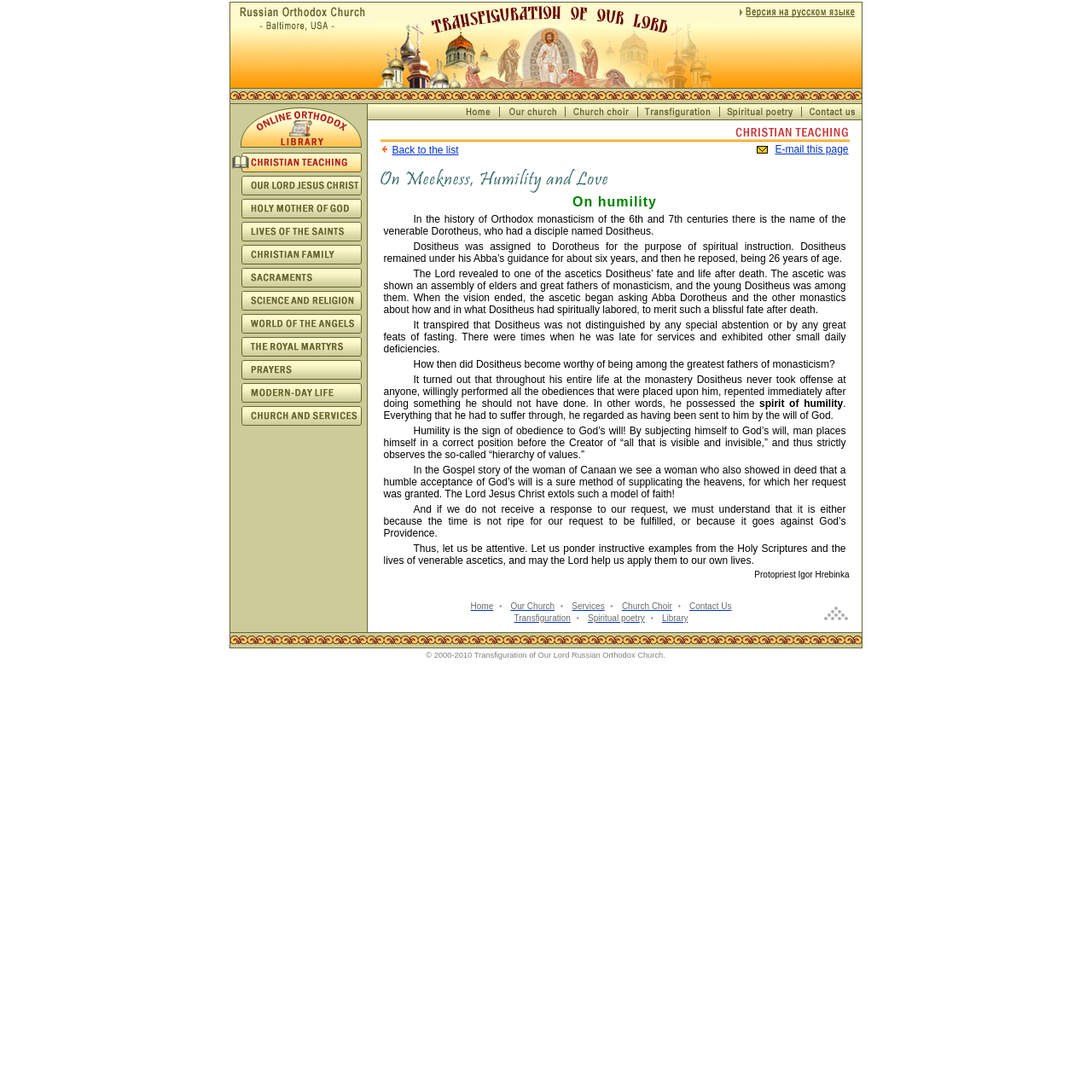What is the name of the church?
Answer with a single word or phrase by referring to the visual content.

Russian Orthodox Church